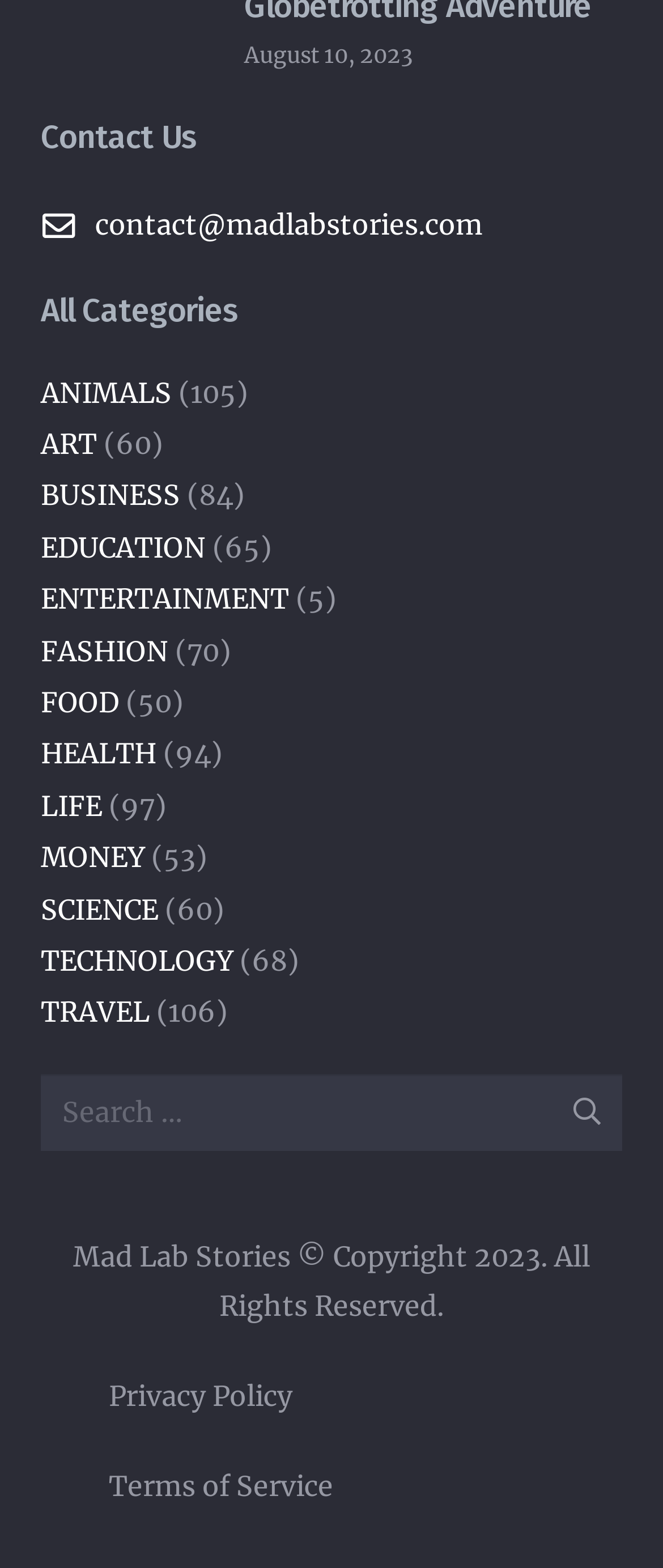Determine the bounding box coordinates of the target area to click to execute the following instruction: "Search for something."

[0.062, 0.685, 0.938, 0.734]